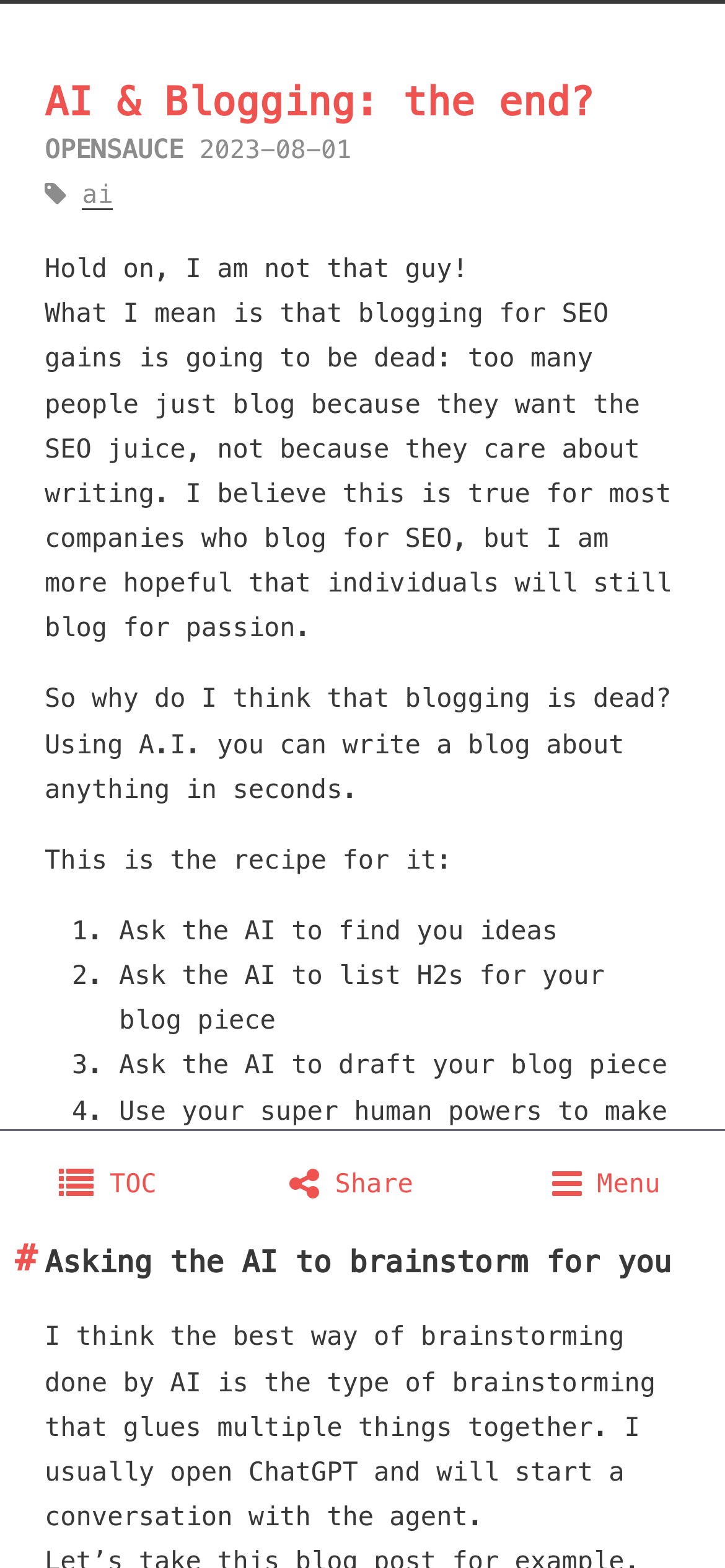Please answer the following question using a single word or phrase: 
What is the purpose of the 'TOC' link?

Table of Contents